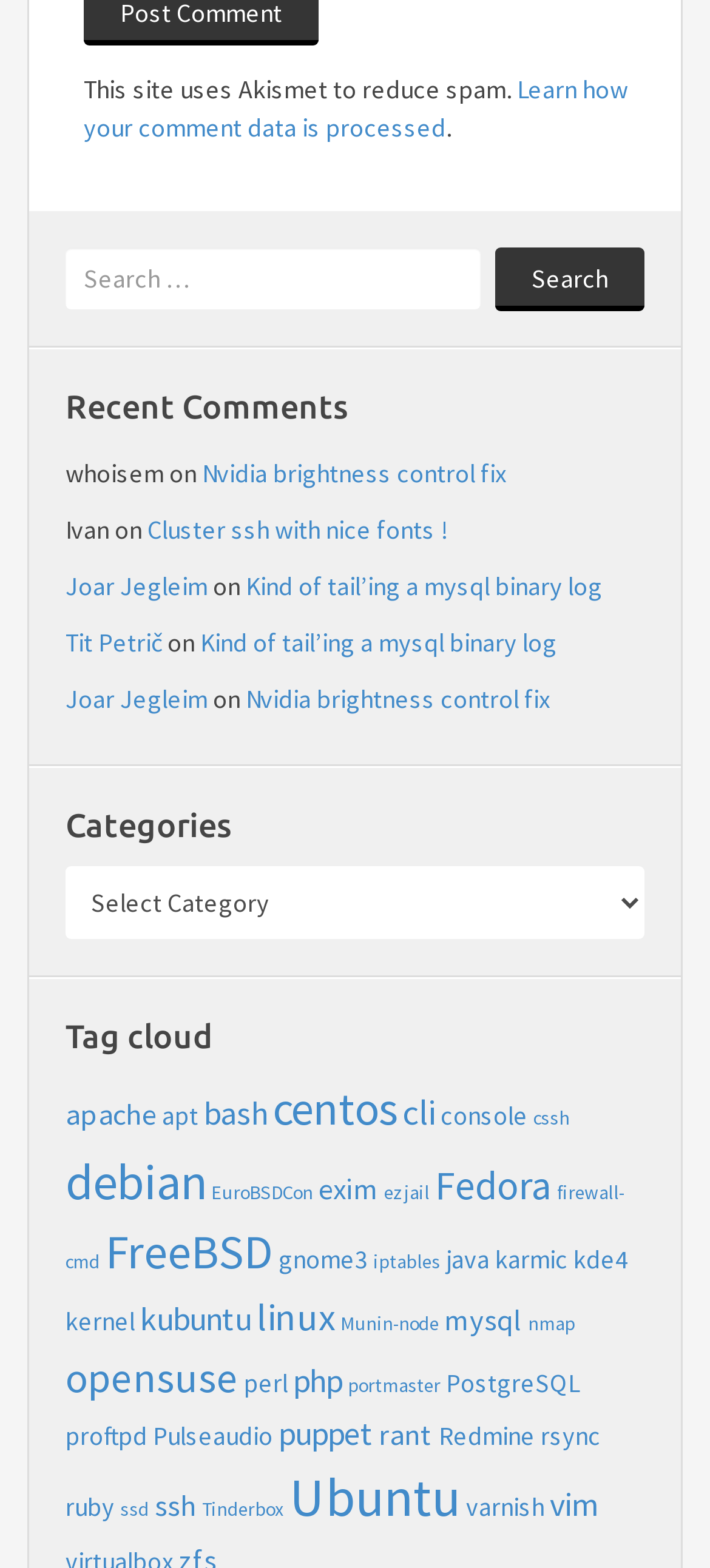Please reply to the following question with a single word or a short phrase:
What is the purpose of Akismet on this site?

Reduce spam